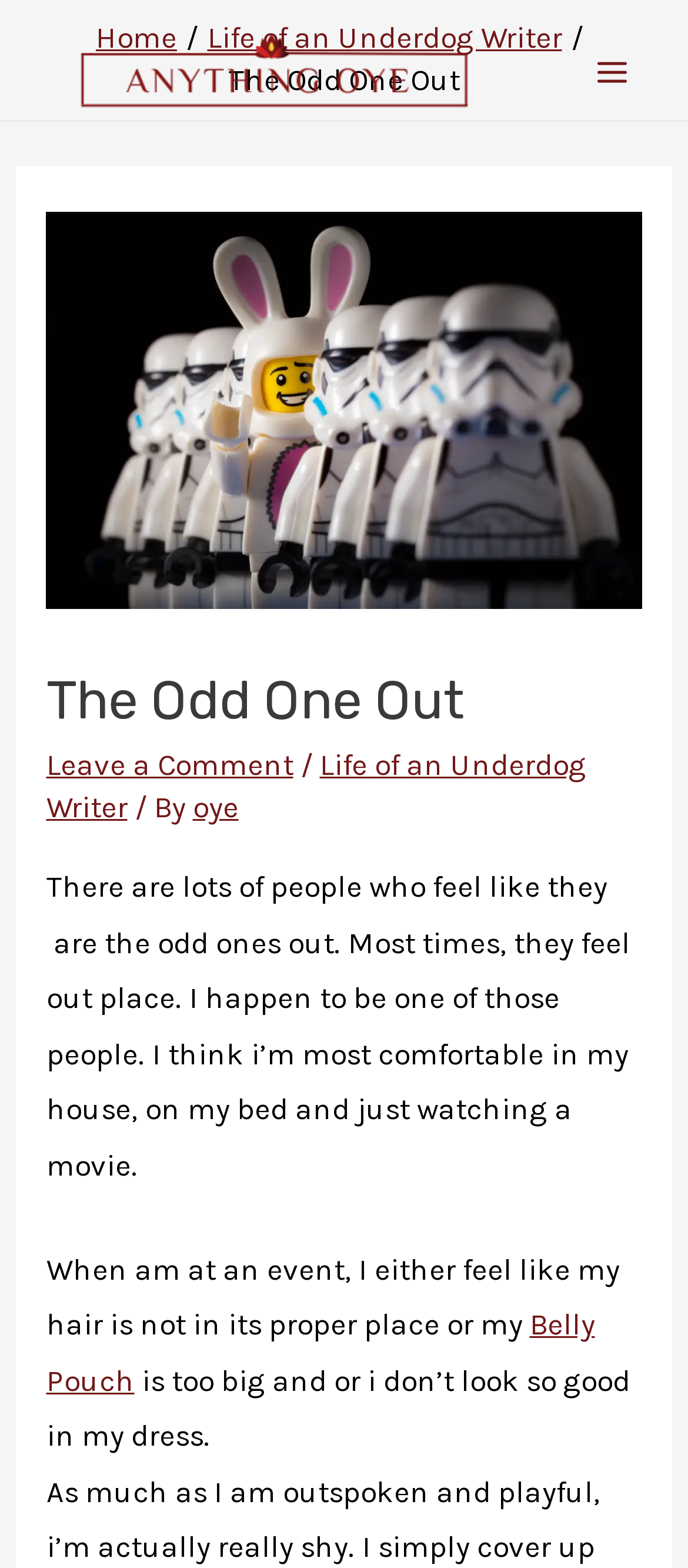Please find and report the primary heading text from the webpage.

The Odd One Out